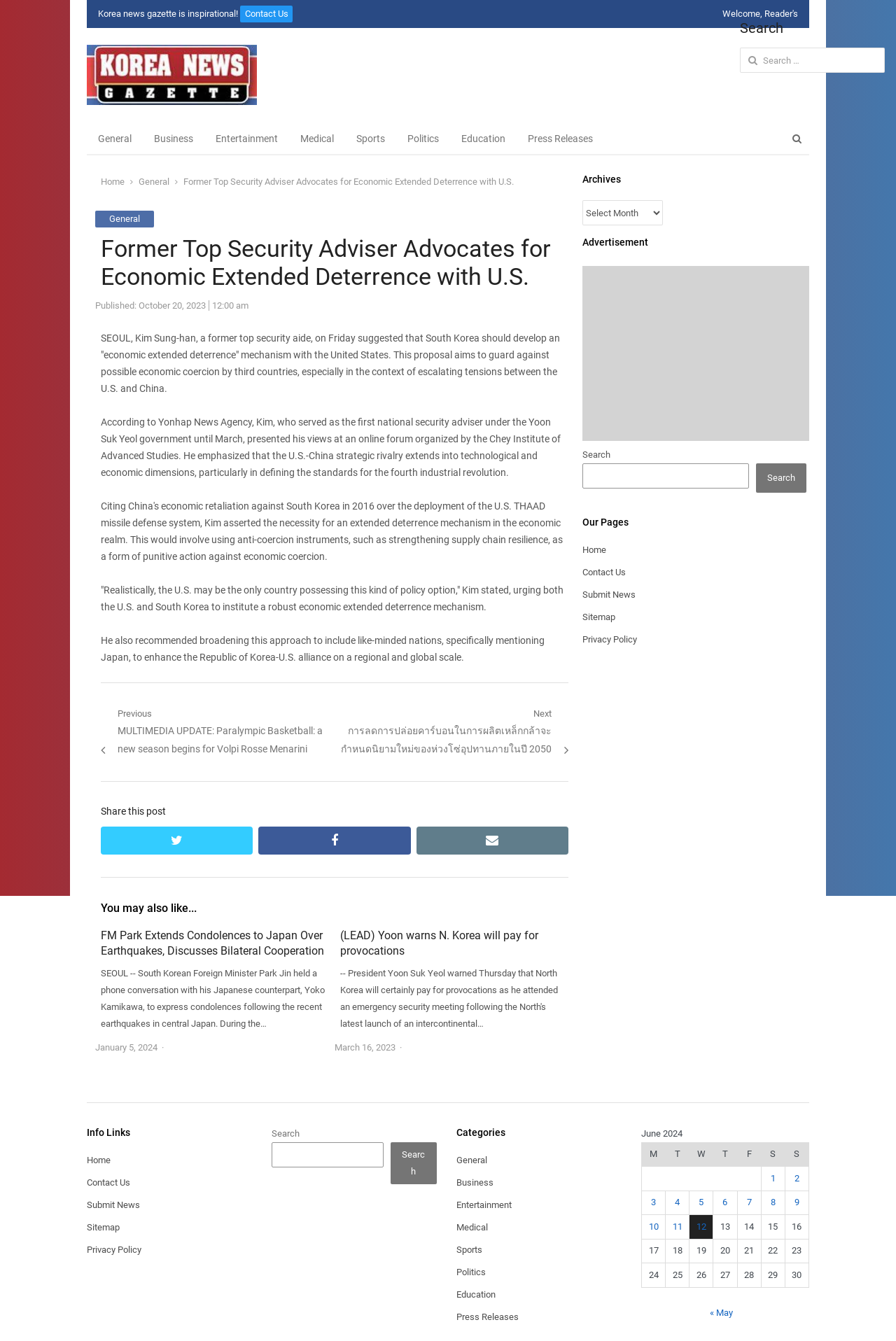Extract the heading text from the webpage.

Former Top Security Adviser Advocates for Economic Extended Deterrence with U.S.